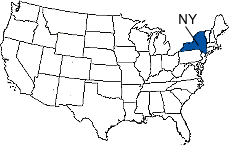Answer this question in one word or a short phrase: Where is New York located in the United States?

Northeastern part